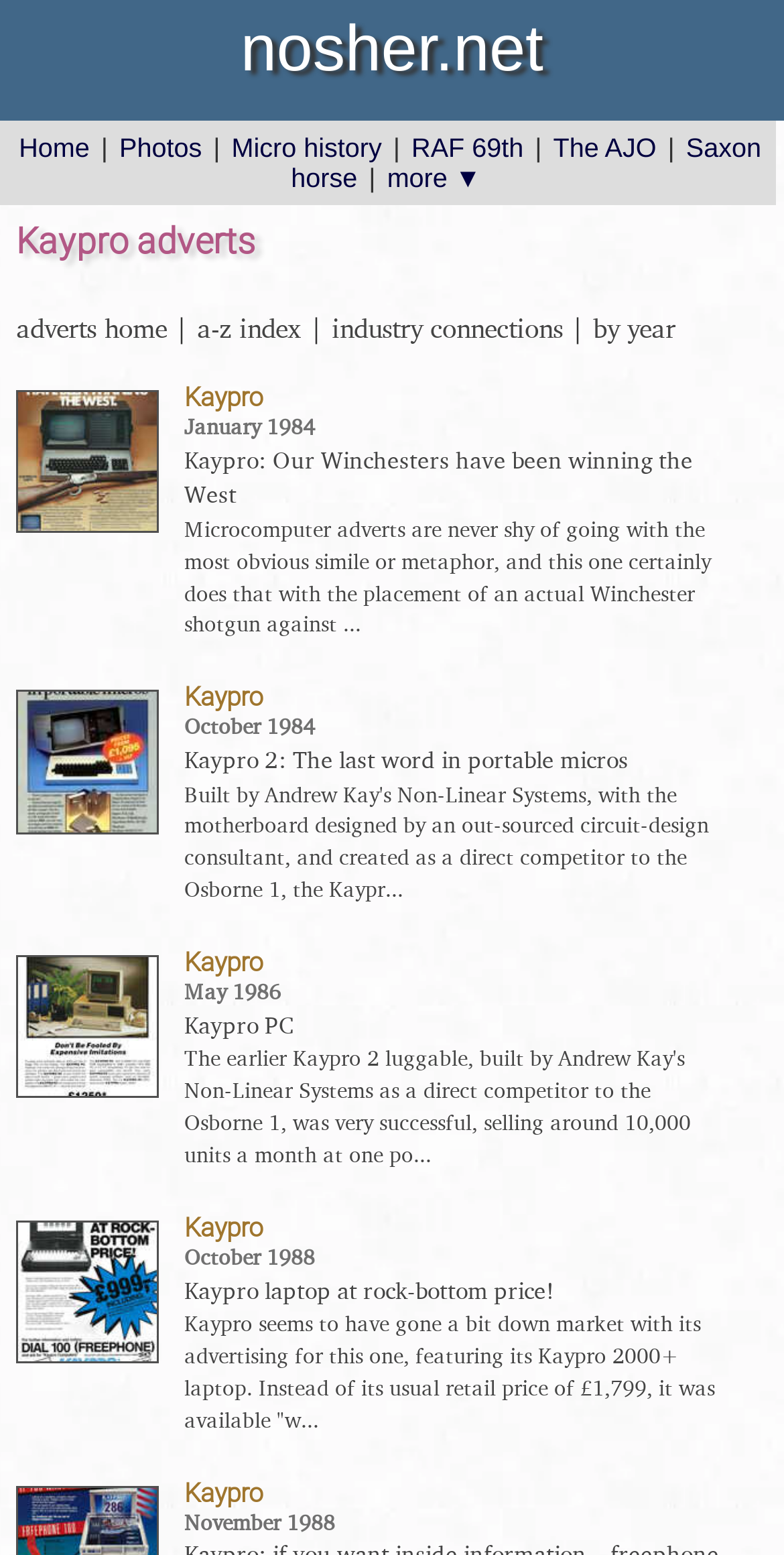Provide a thorough description of the webpage's content and layout.

The webpage is about Kaypro adverts, with a collection of advertisements from different time periods. At the top, there is a navigation menu with links to "Home", "Photos", "Micro history", "RAF 69th", "The AJO", and "Saxon horse". Below the navigation menu, the website's title "nosher.net" is displayed prominently.

The main content of the webpage is divided into sections, each featuring a Kaypro advertisement. There are four sections in total, each with a heading indicating the month and year of the advertisement, such as "January 1984", "October 1984", "May 1986", and "October 1988". Each section includes a link to the advertisement, a brief description of the advertisement, and an image related to the advertisement.

The advertisements themselves are presented in a clear and organized manner, with the image and text description placed side by side. The text descriptions provide context and information about the advertisement, such as the target audience and the features of the Kaypro product being advertised.

Overall, the webpage is a repository of Kaypro advertisements from the 1980s, providing a nostalgic look at the marketing strategies and design aesthetics of the time.